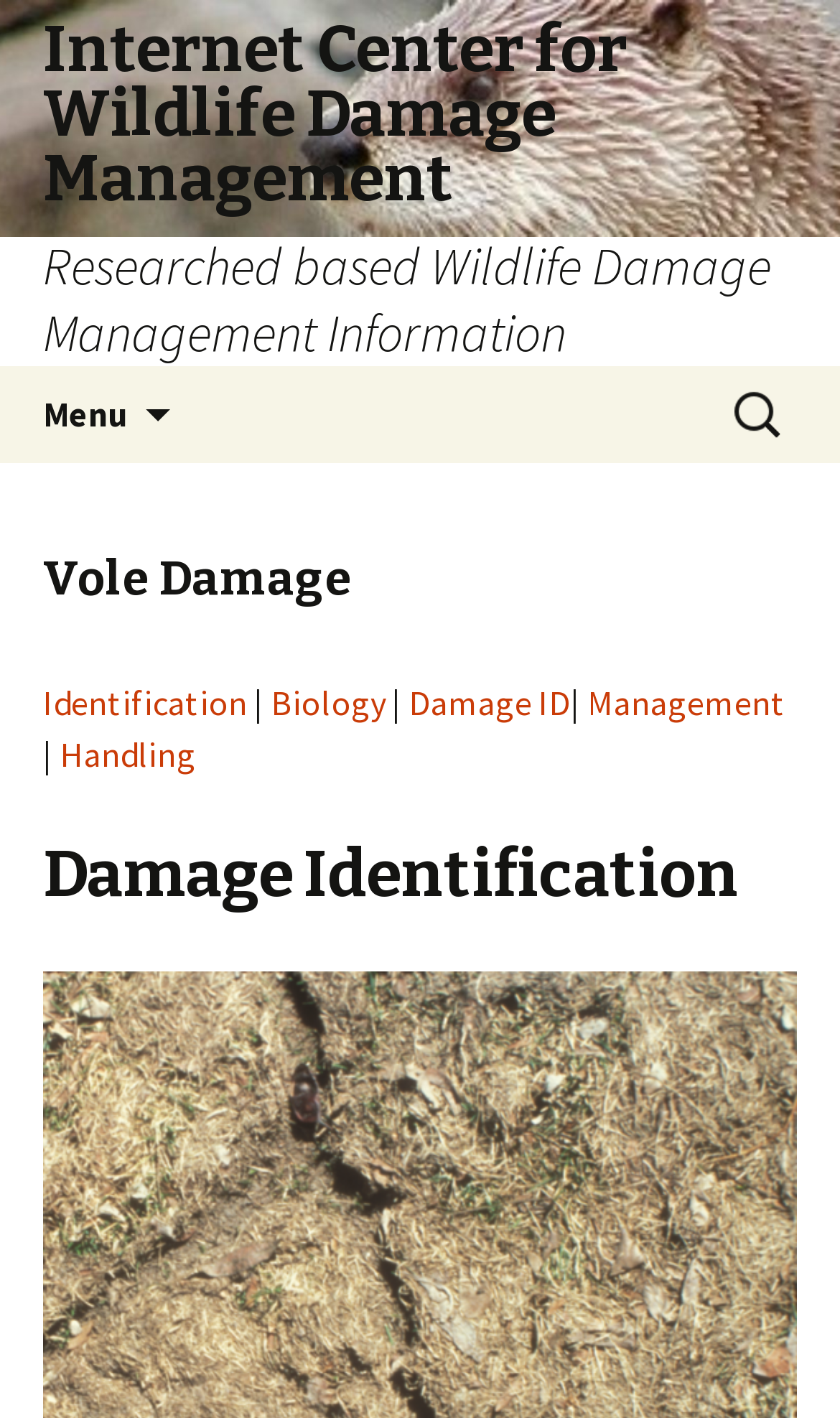What is the purpose of the search box?
Please provide an in-depth and detailed response to the question.

The search box is located at the top right corner of the webpage, and it has a label 'Search for:', indicating that its purpose is to allow users to search for specific information related to Vole Damage within the webpage.